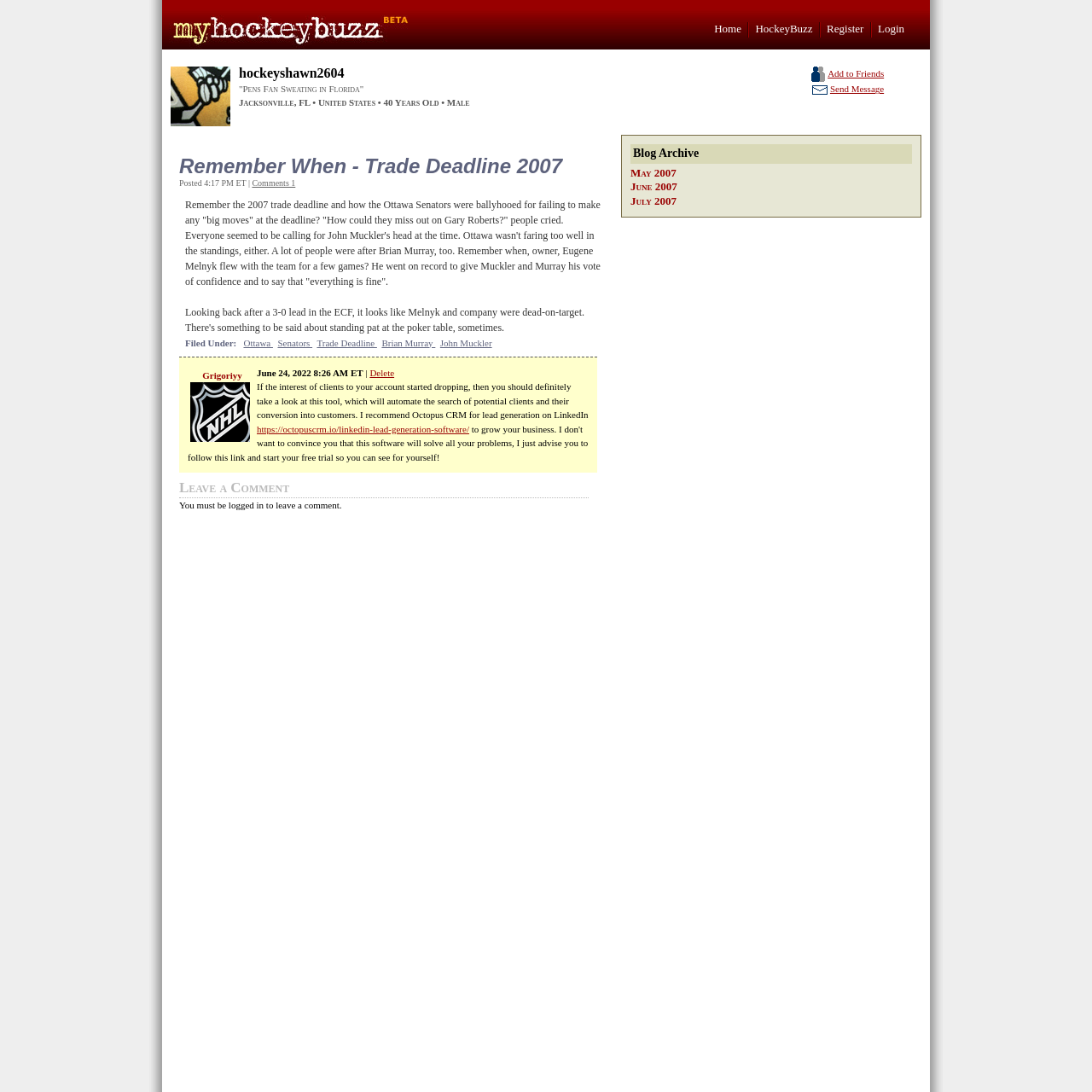Please reply to the following question with a single word or a short phrase:
What is the purpose of the 'Add to Friends' button?

To add a user as a friend